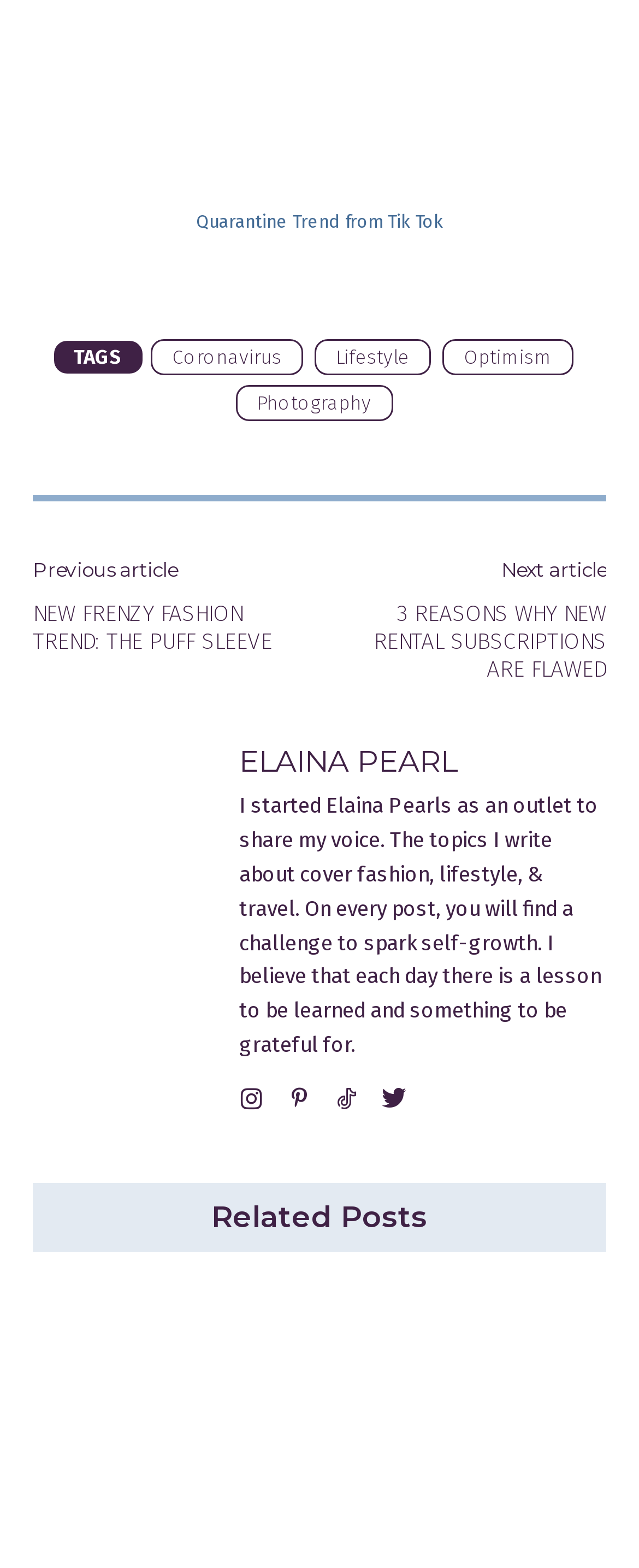Provide a one-word or one-phrase answer to the question:
What is the topic of the article above 'Previous article'?

NEW FRENZY FASHION TREND